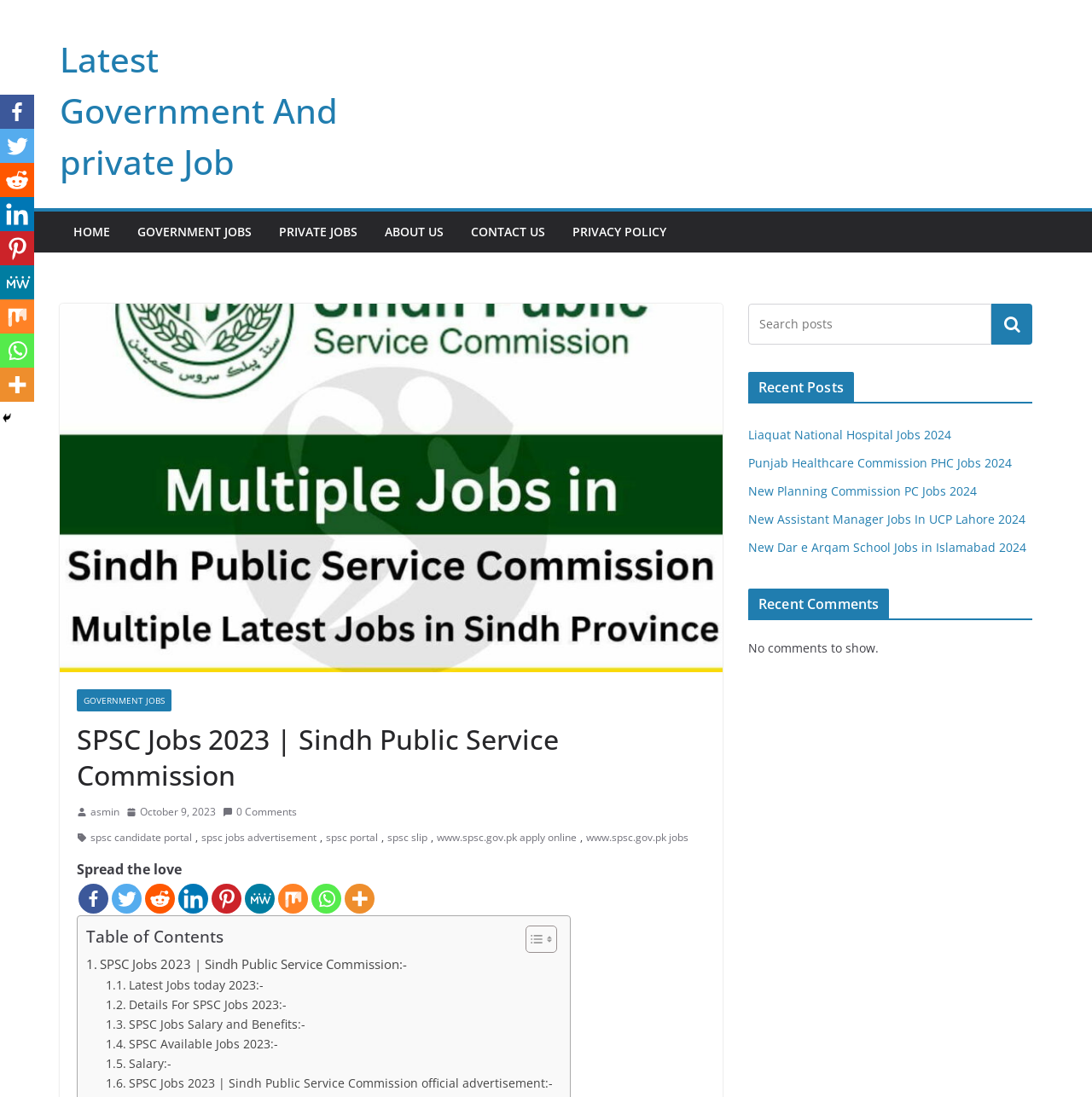What is the title of the table of contents?
Answer the question with detailed information derived from the image.

The title of the table of contents can be found in the StaticText element 'Table of Contents' inside the LayoutTable element.